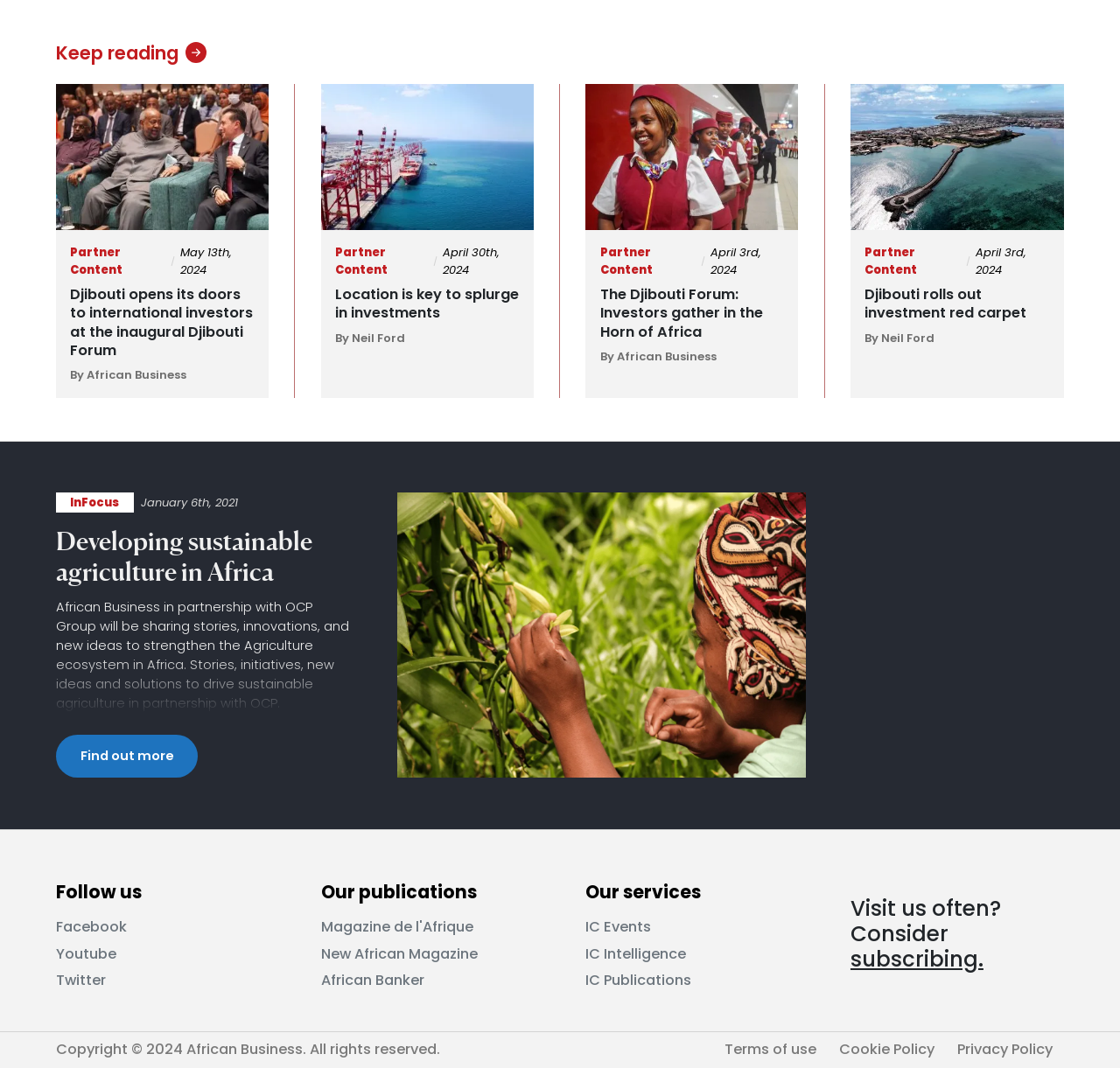What is the topic of the article dated May 13th, 2024?
Please look at the screenshot and answer in one word or a short phrase.

Djibouti Forum